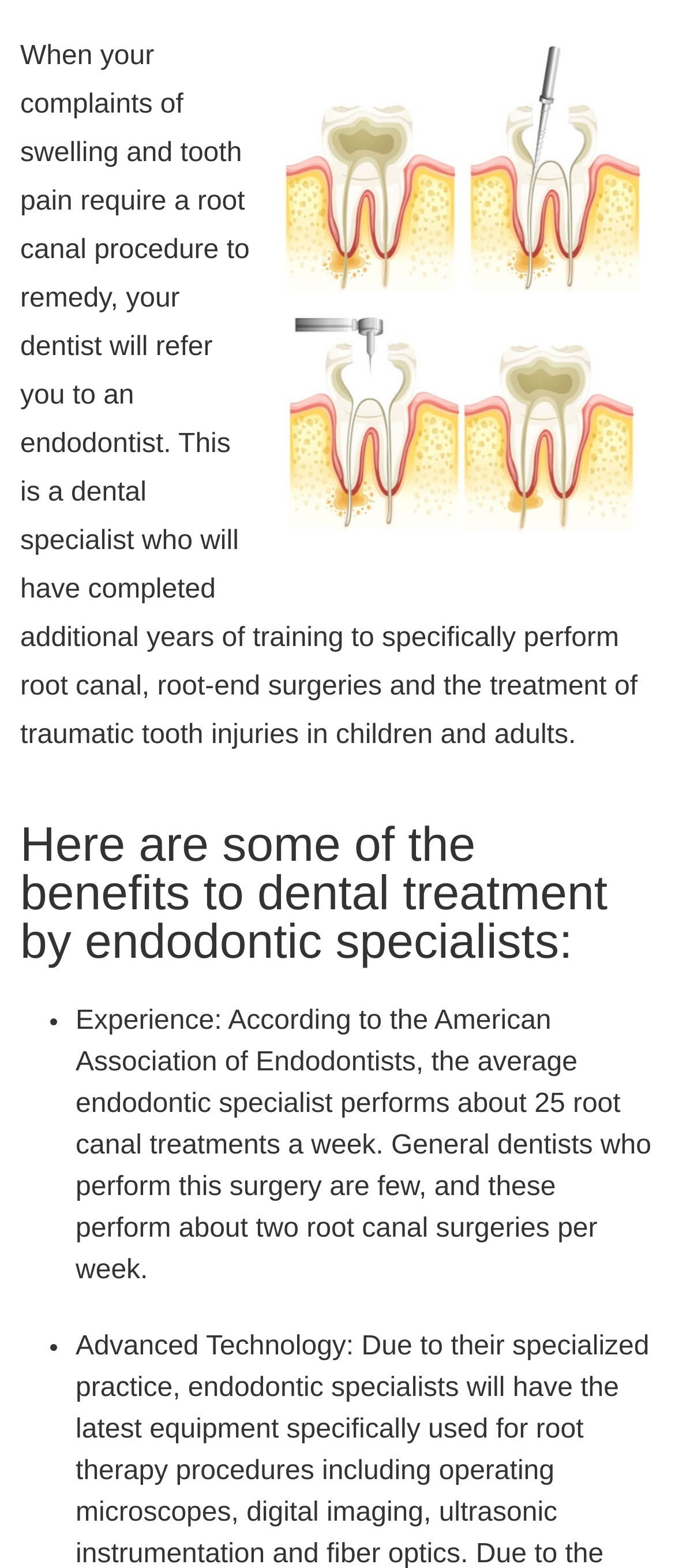Based on the element description "Terms & Conditions", predict the bounding box coordinates of the UI element.

[0.082, 0.329, 0.482, 0.351]